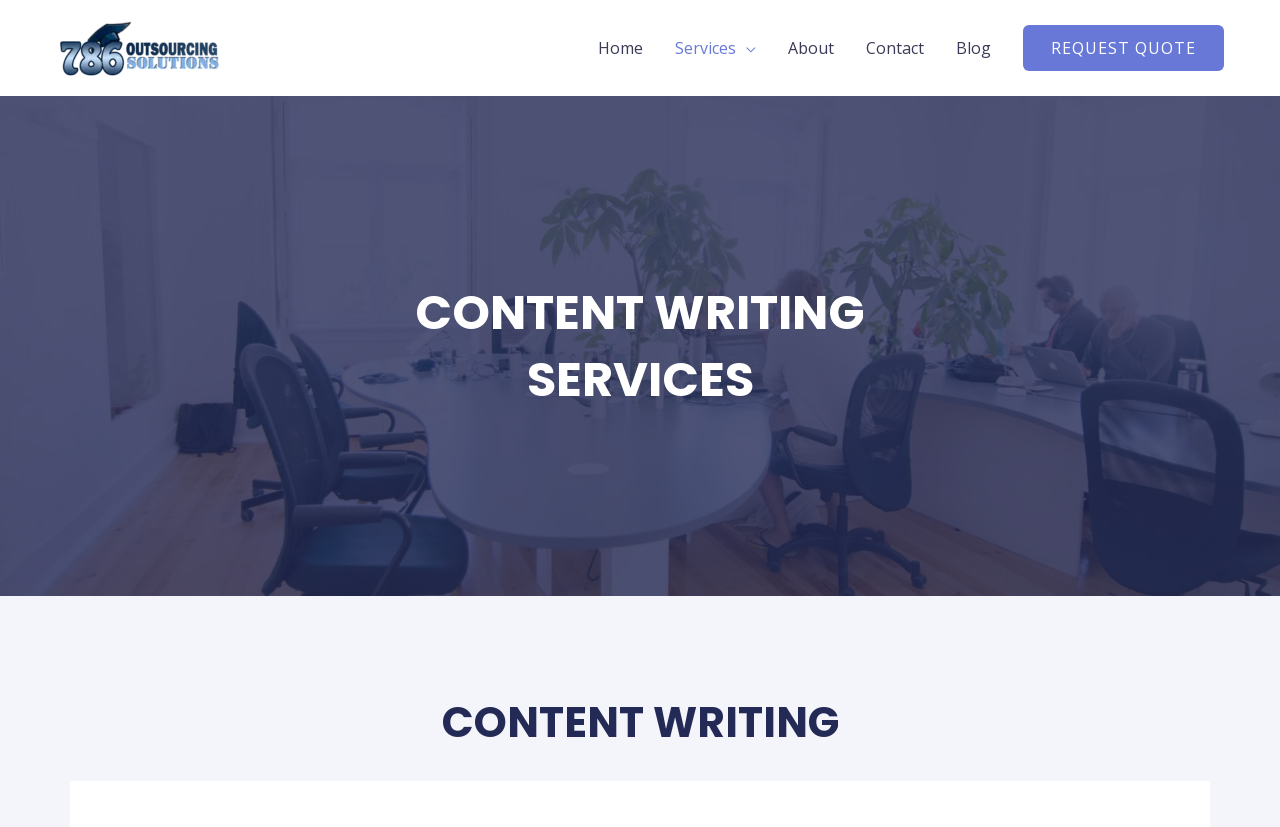What is the first service offered?
Based on the image, give a concise answer in the form of a single word or short phrase.

CONTENT WRITING SERVICES